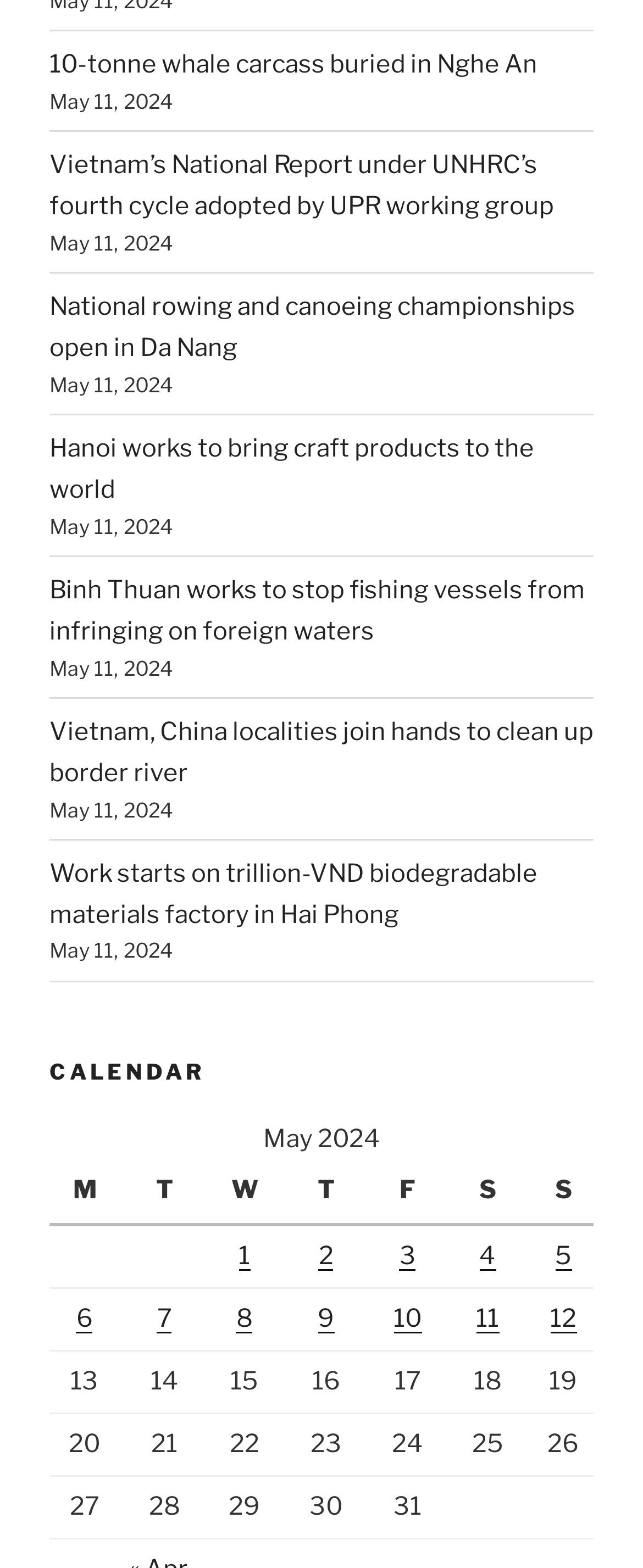Specify the bounding box coordinates of the area that needs to be clicked to achieve the following instruction: "Read posts published on May 11, 2024".

[0.74, 0.831, 0.776, 0.85]